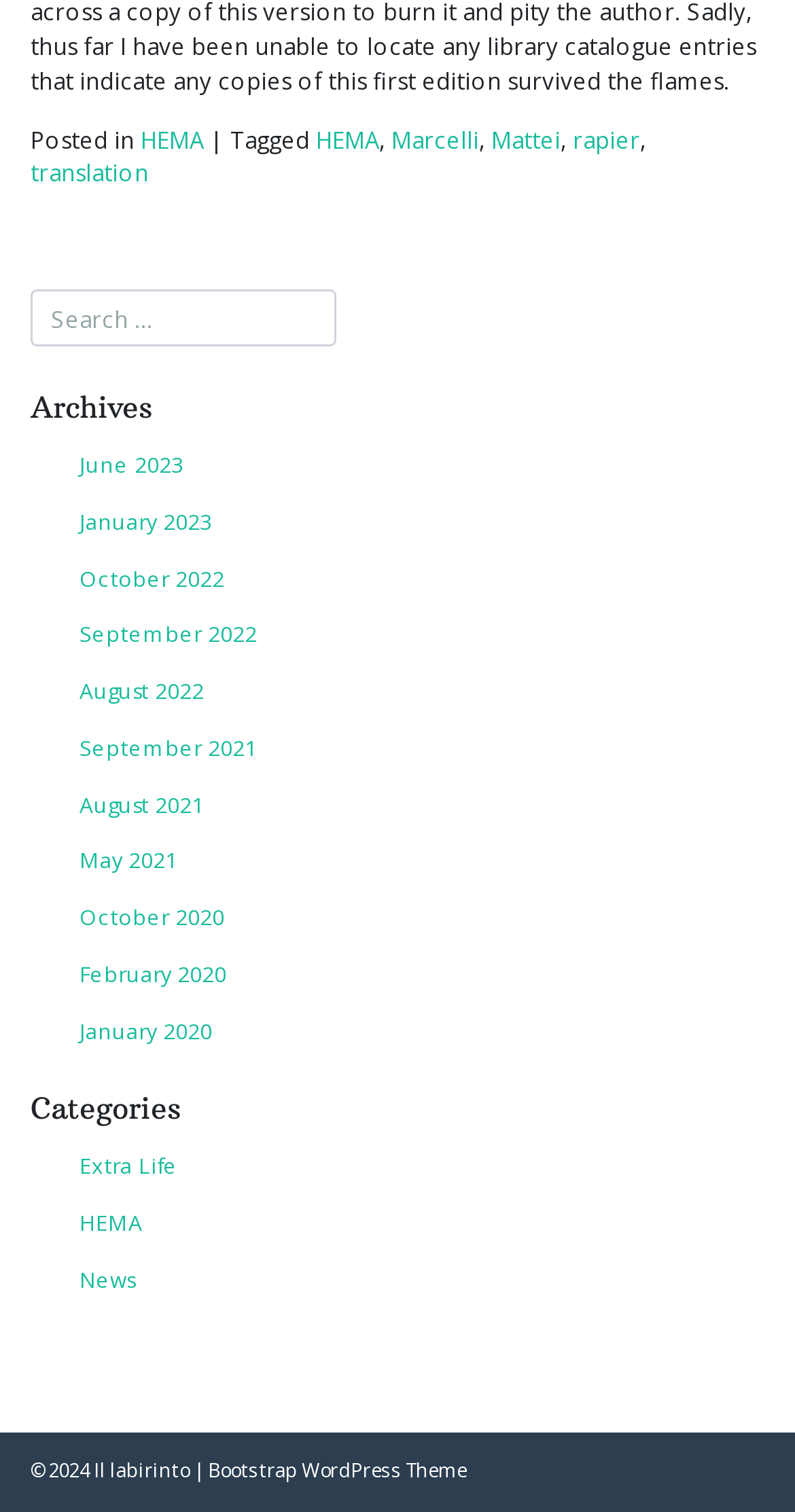Give a concise answer using one word or a phrase to the following question:
How many months are listed in the Archives section?

12